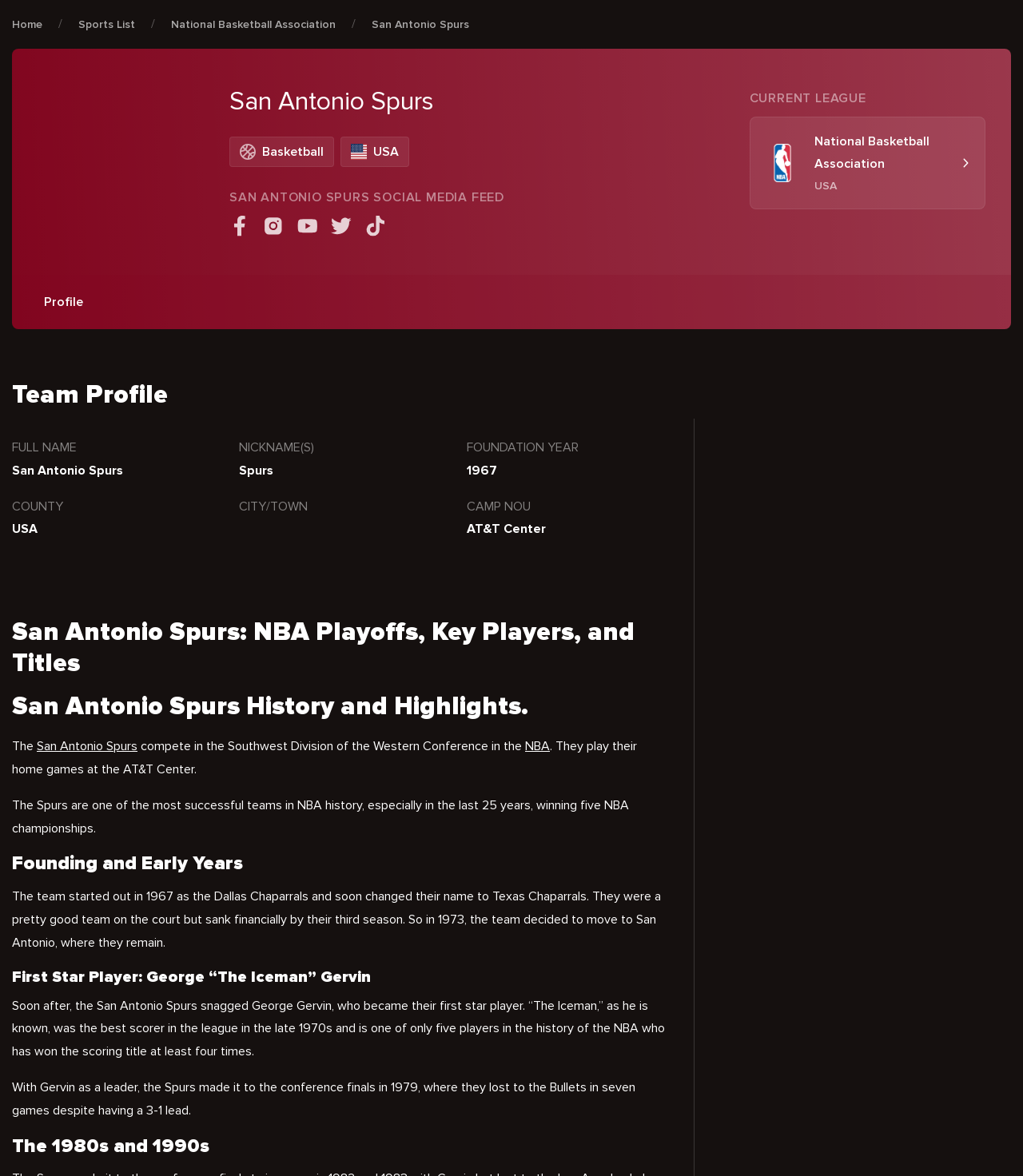Could you find the bounding box coordinates of the clickable area to complete this instruction: "Click on the Home link"?

[0.012, 0.015, 0.041, 0.026]